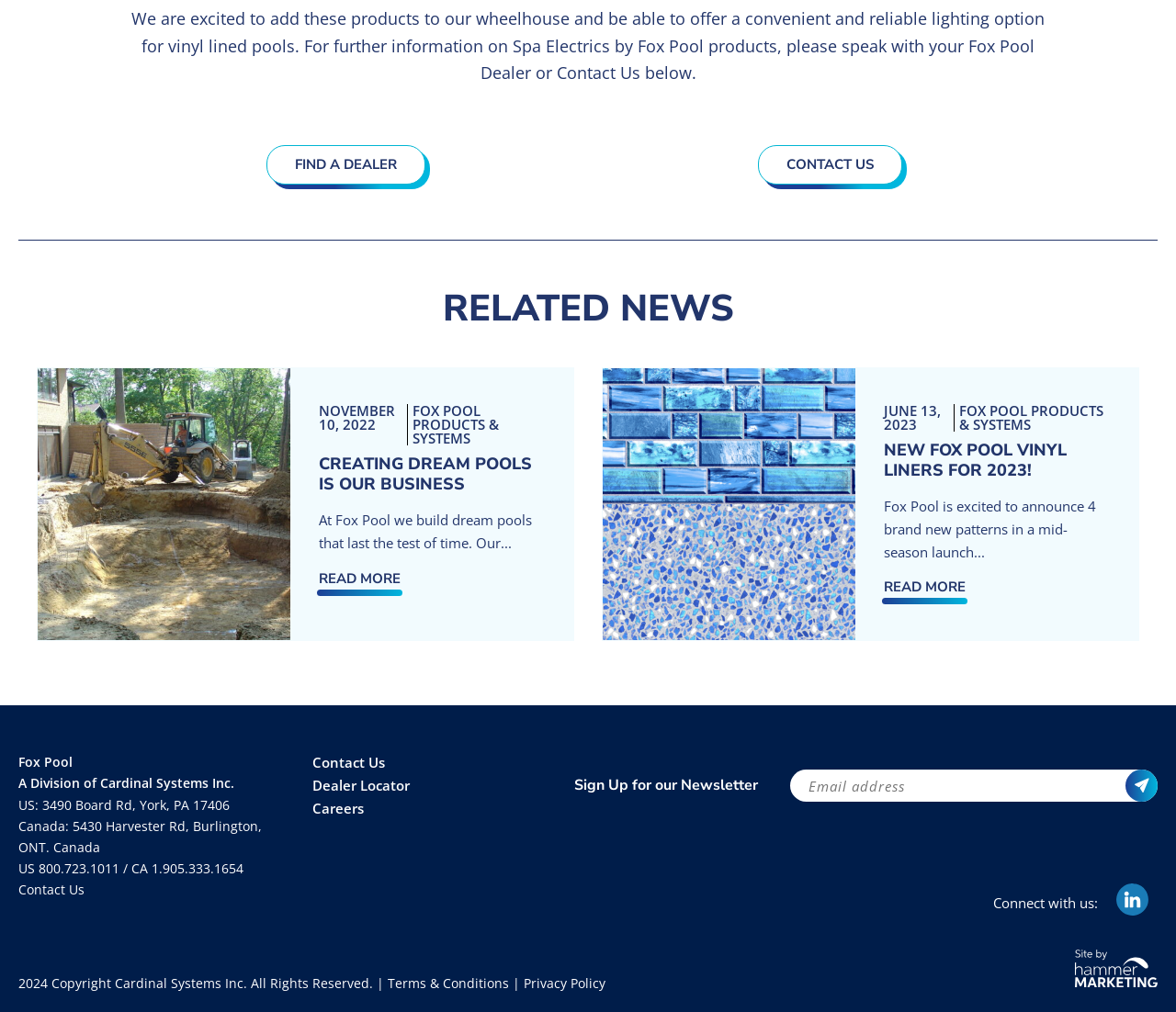Locate the bounding box coordinates of the segment that needs to be clicked to meet this instruction: "Find a dealer".

[0.227, 0.143, 0.362, 0.182]